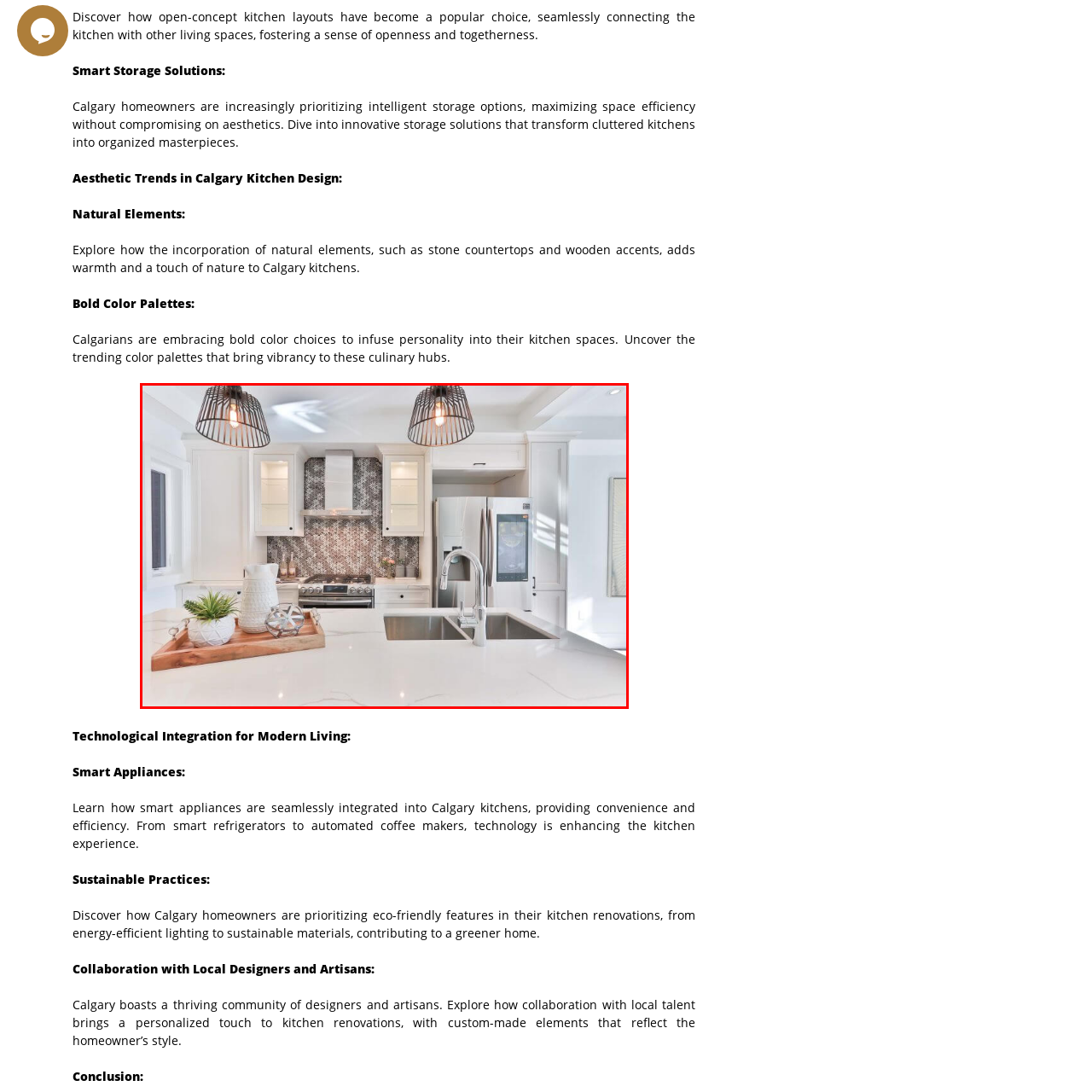Inspect the image bordered in red and answer the following question in detail, drawing on the visual content observed in the image:
What material is the kitchen island crafted from?

According to the caption, the kitchen island is 'crafted from a luxurious stone surface', which adds to the overall aesthetic appeal of the kitchen.